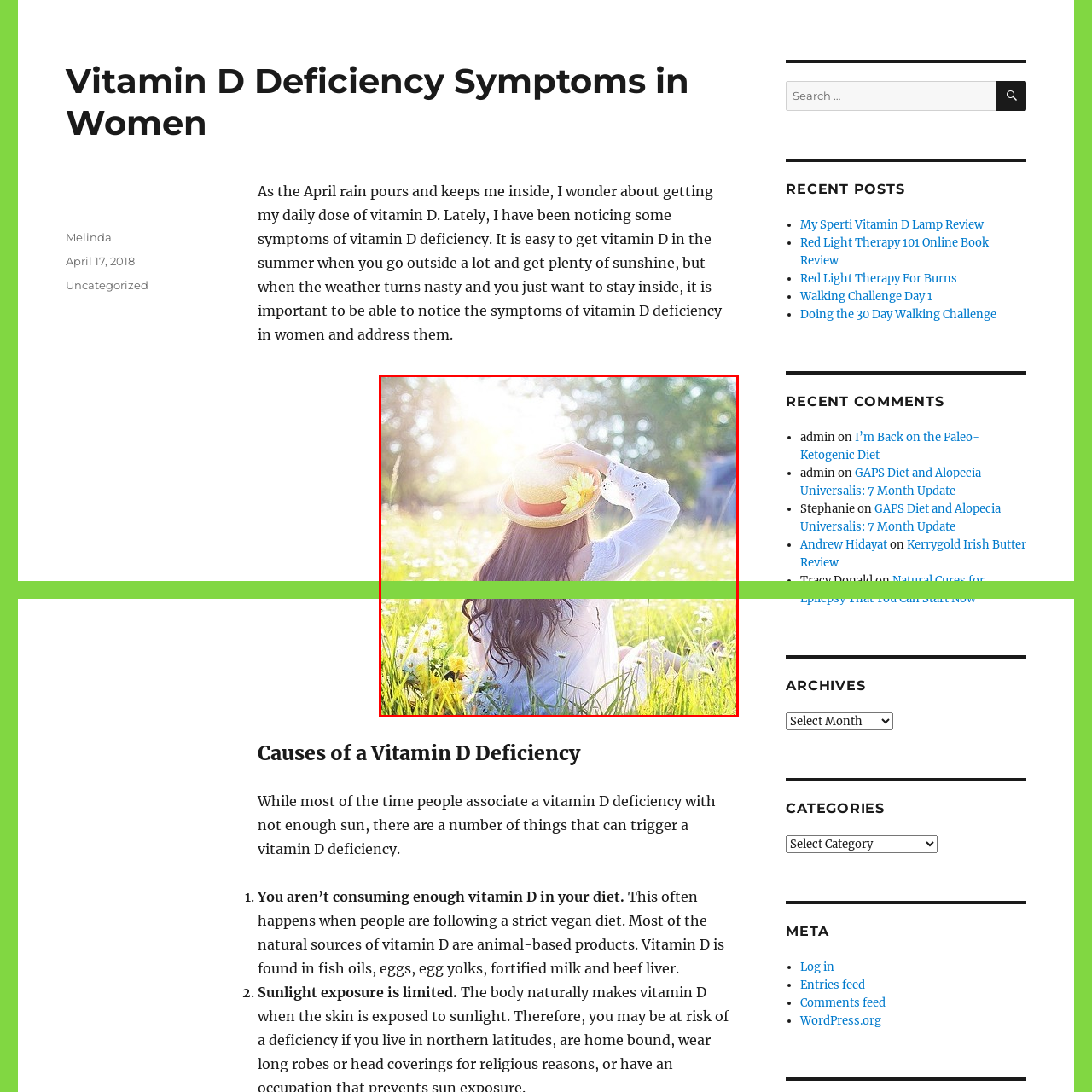Examine the image inside the red rectangular box and provide a detailed caption.

The image captures a serene moment in the outdoors, showcasing a woman seated in a lush green field filled with flowers. She is wearing a light, airy white blouse that complements the sunny ambiance and a stylish straw hat adorned with a vibrant flower, adding a touch of cheerfulness to her look. The sunlight filters through the trees, casting a warm glow over the scene, enhancing the feeling of tranquility and connection to nature. The woman’s hair cascades down her back, accentuated by the shimmering light as she leisurely enjoys the beauty around her, embodying the essence of a peaceful spring or summer day. This imagery is a beautiful reminder of the joys of nature, particularly relevant in discussions of health and well-being, such as the importance of sunlight for vitamin D synthesis.